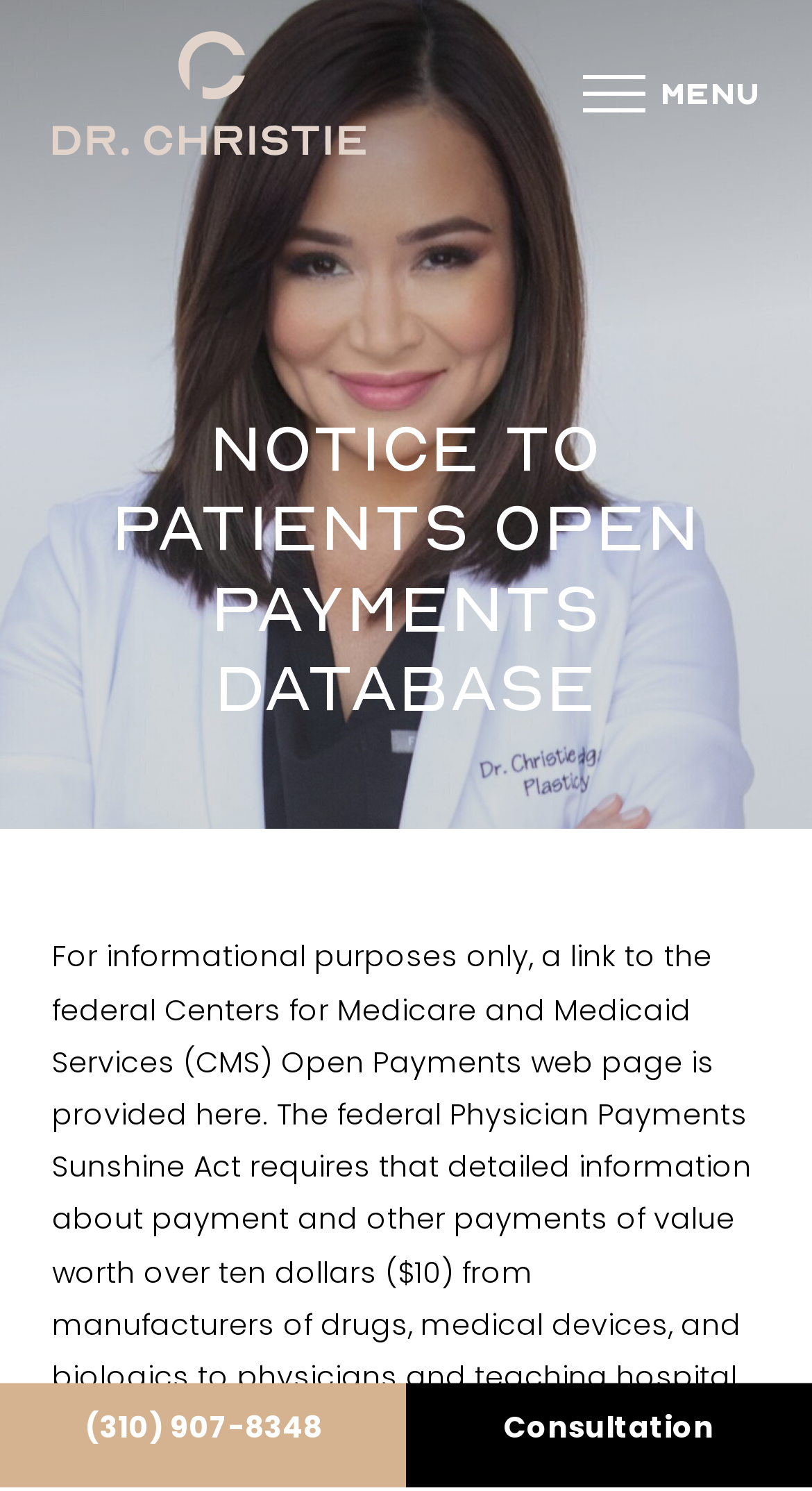What is the threshold for payment and other payments of value to be made available to the public?
Ensure your answer is thorough and detailed.

I found this information by reading the static text that explains the federal Physician Payments Sunshine Act, which requires detailed information about payment and other payments of value worth over ten dollars ($10) to be made available to the public.